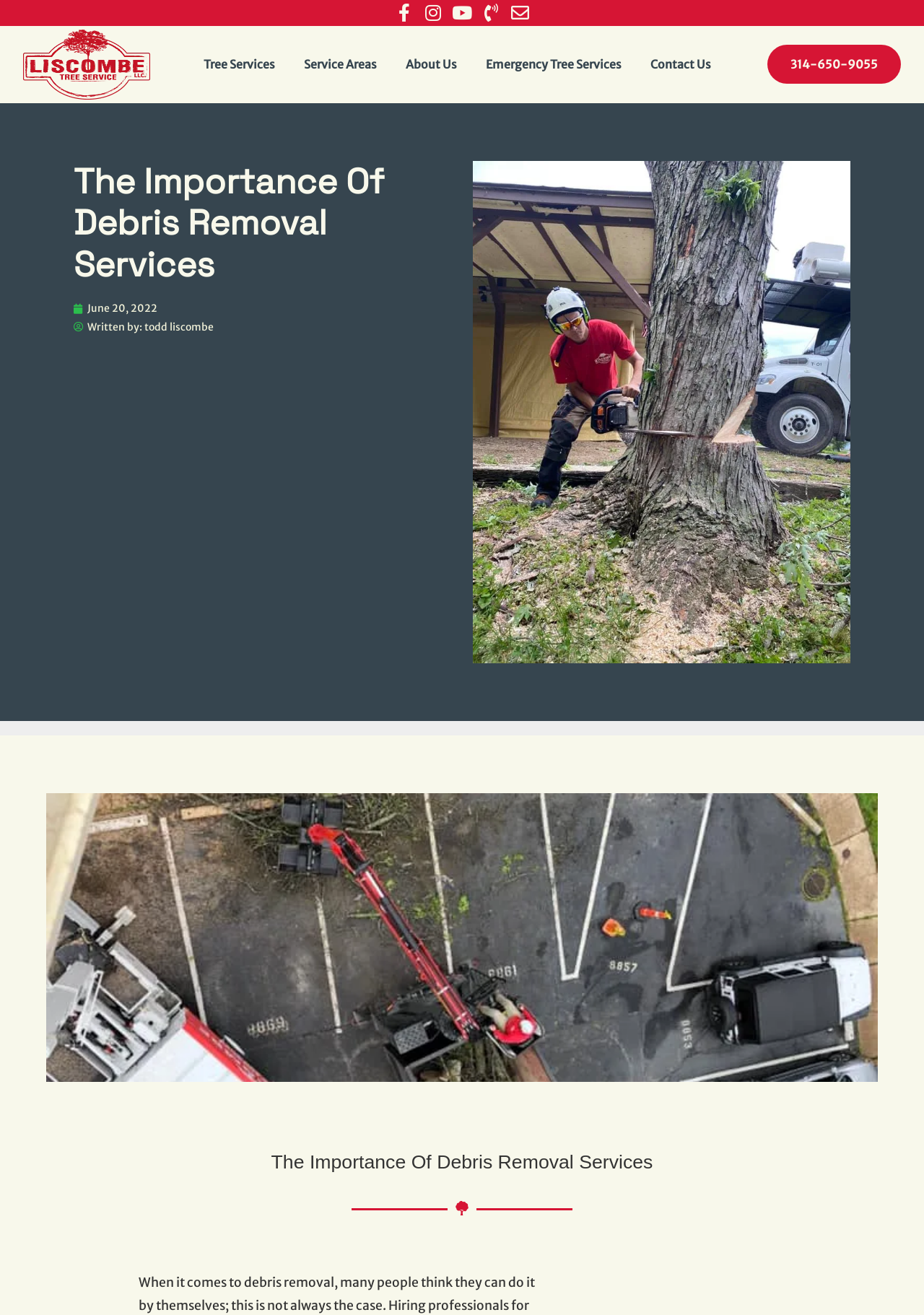Can you find the bounding box coordinates for the element that needs to be clicked to execute this instruction: "Contact Us through phone number"? The coordinates should be given as four float numbers between 0 and 1, i.e., [left, top, right, bottom].

[0.83, 0.034, 0.975, 0.064]